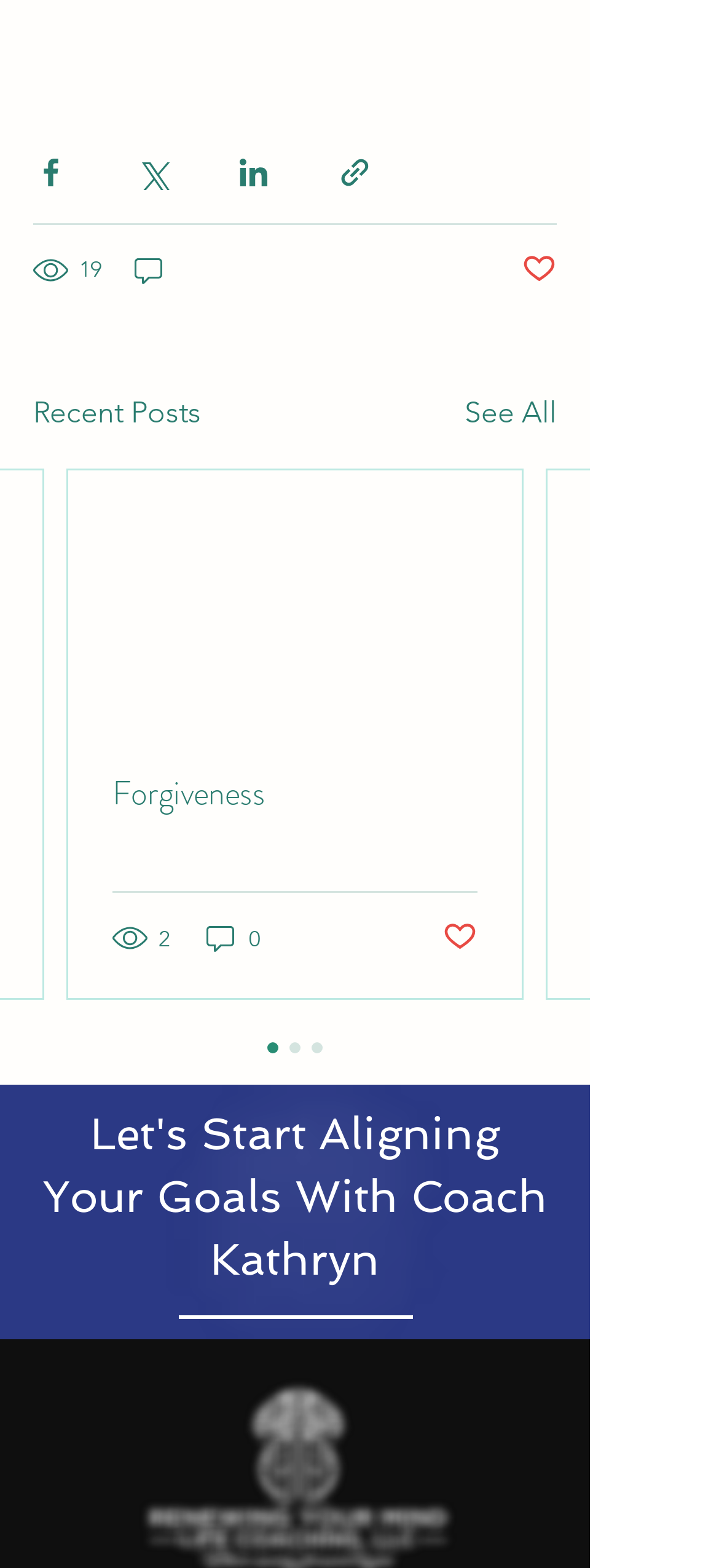Please identify the bounding box coordinates of the area that needs to be clicked to follow this instruction: "View recent posts".

[0.046, 0.249, 0.279, 0.277]